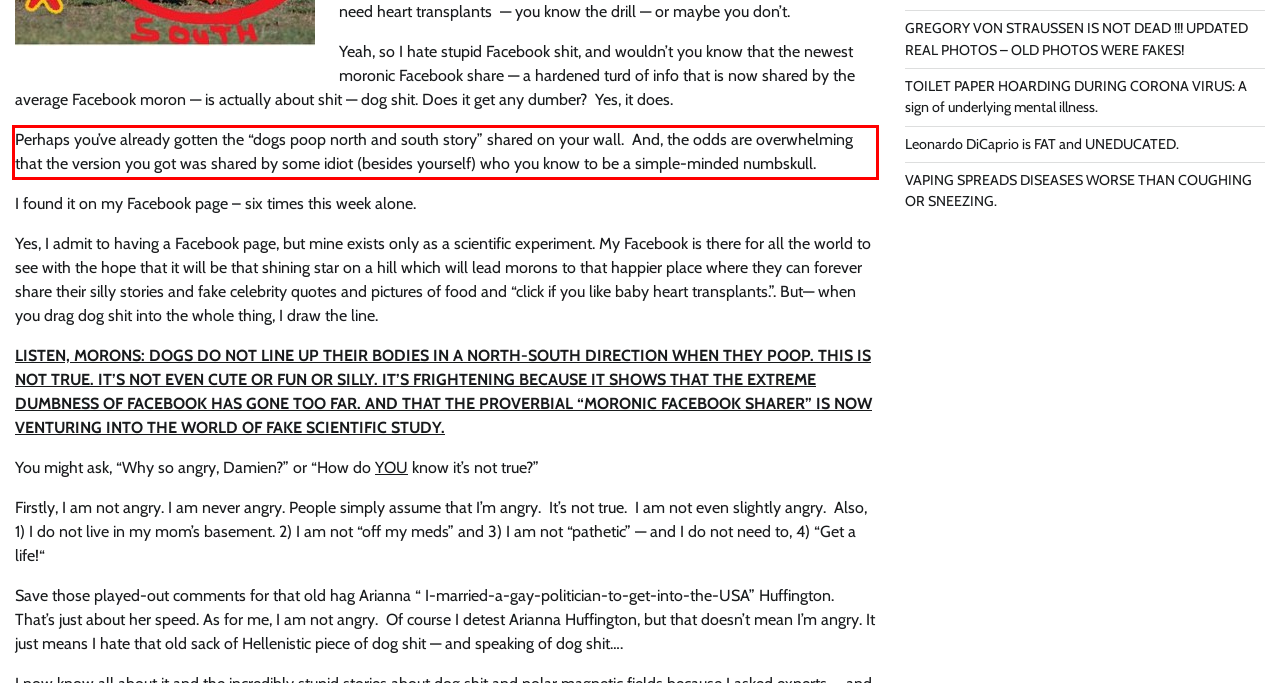The screenshot you have been given contains a UI element surrounded by a red rectangle. Use OCR to read and extract the text inside this red rectangle.

Perhaps you’ve already gotten the “dogs poop north and south story” shared on your wall. And, the odds are overwhelming that the version you got was shared by some idiot (besides yourself) who you know to be a simple-minded numbskull.